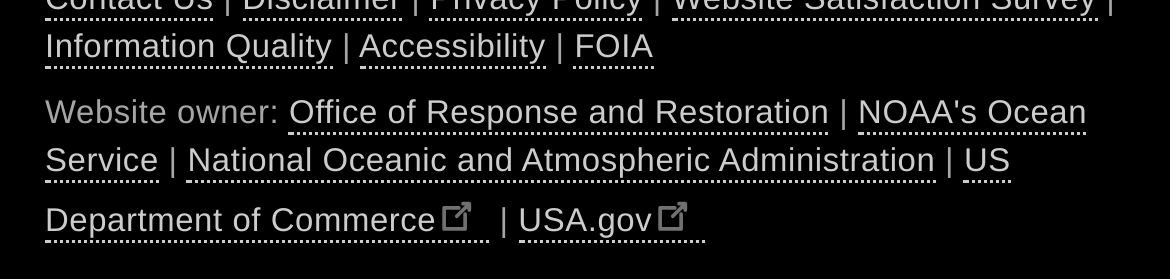How many external links are there in the footer?
Please analyze the image and answer the question with as much detail as possible.

The footer refers to the area with the lowest y1 coordinate. In this case, it contains the links 'US Department of Commerce (link is external)', 'USA.gov (link is external)', and 'NOAA's Ocean Service', but the last one is not marked as external, so there are 3 external links in the footer.